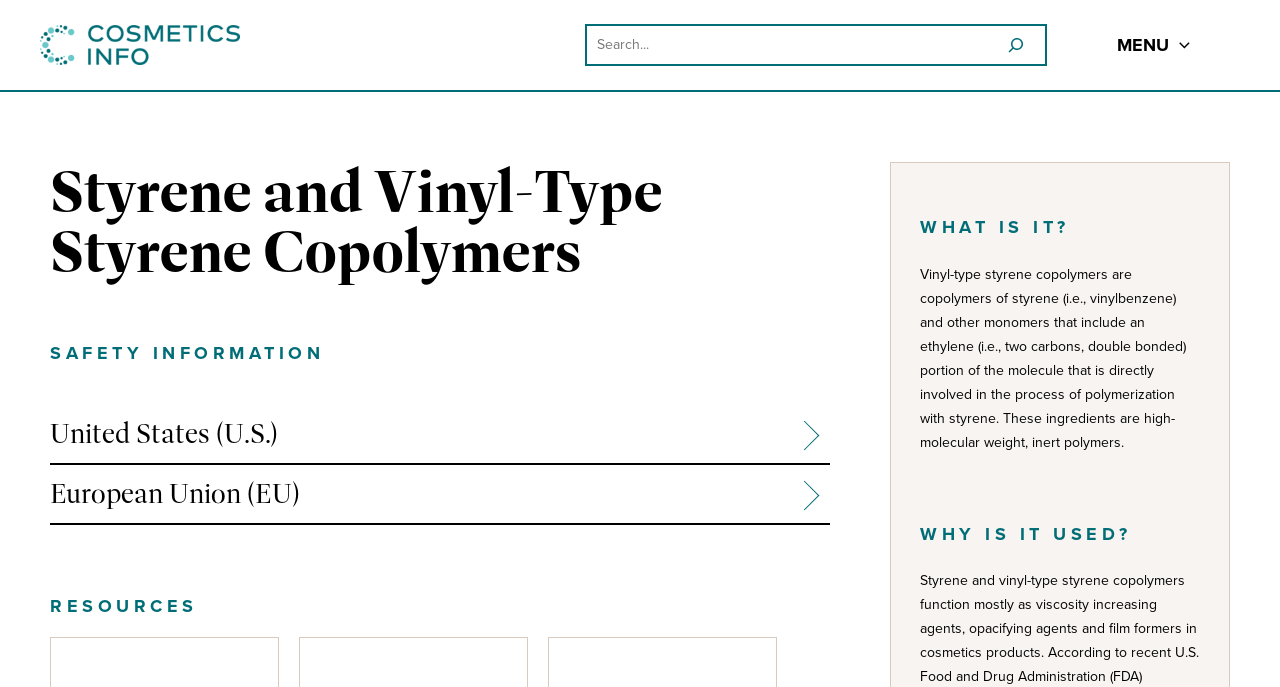Determine the bounding box for the UI element as described: "aria-label="Search"". The coordinates should be represented as four float numbers between 0 and 1, formatted as [left, top, right, bottom].

[0.771, 0.038, 0.817, 0.093]